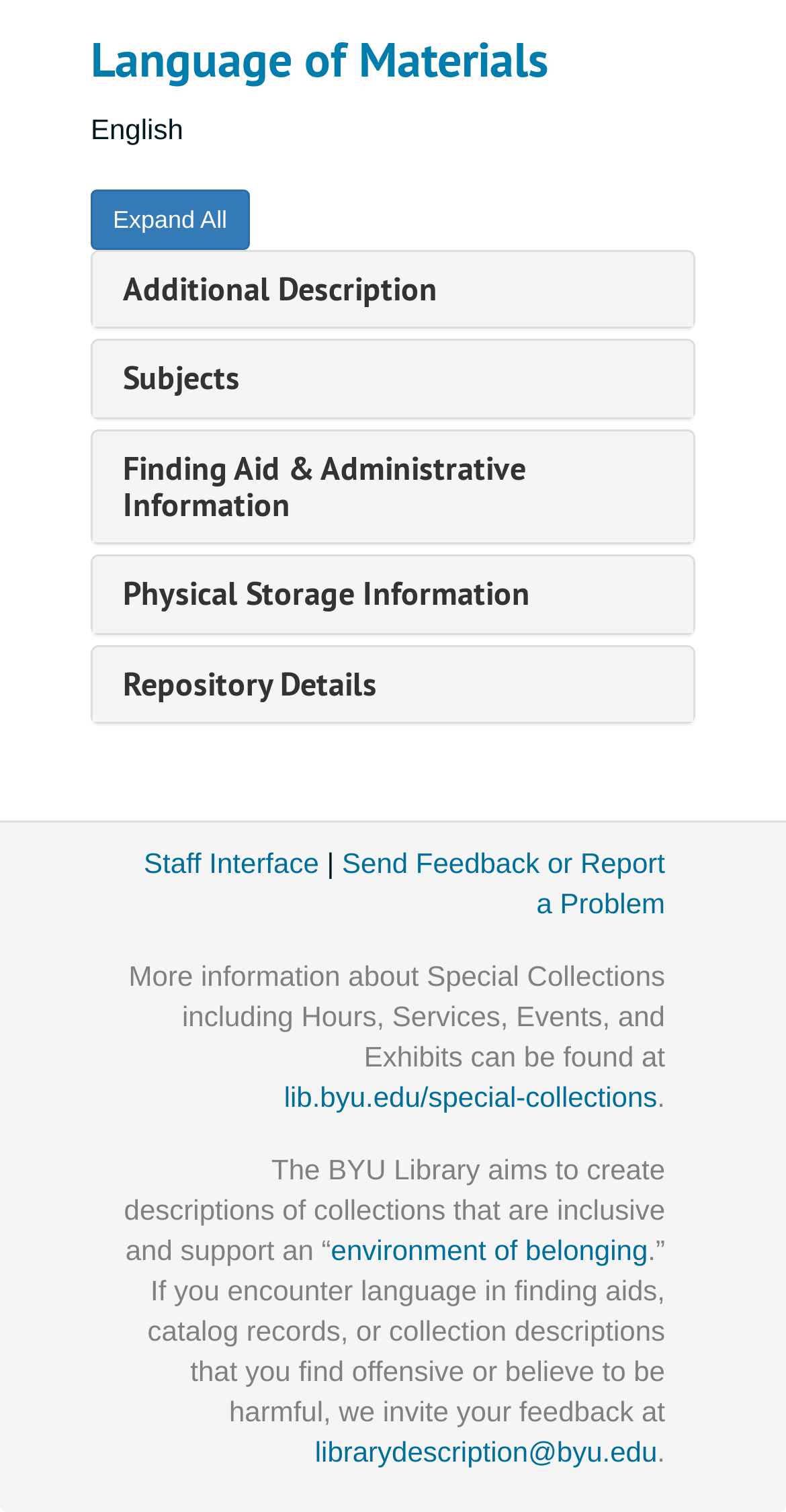Ascertain the bounding box coordinates for the UI element detailed here: "Physical Storage Information". The coordinates should be provided as [left, top, right, bottom] with each value being a float between 0 and 1.

[0.156, 0.379, 0.674, 0.407]